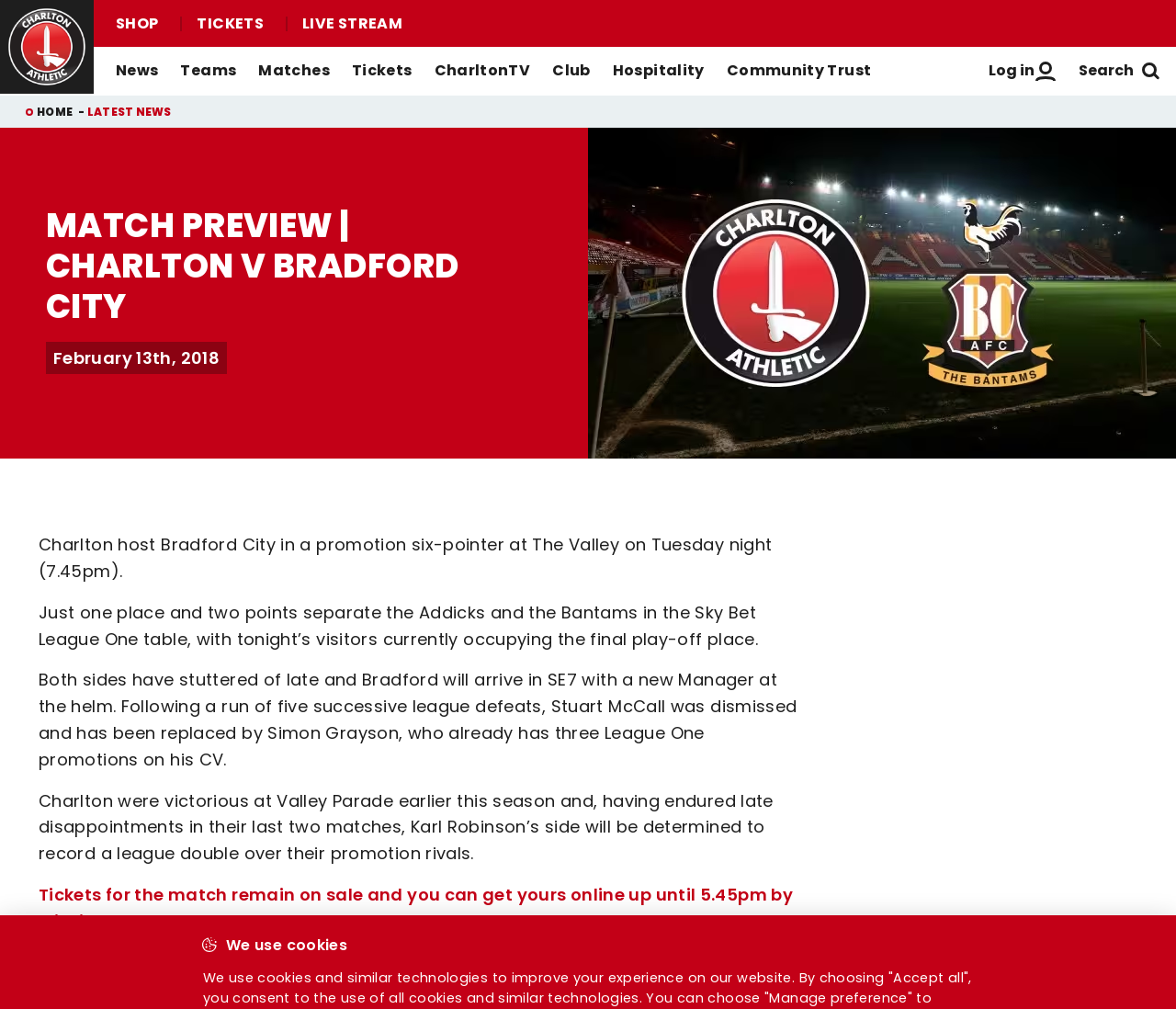Determine the bounding box coordinates for the area that needs to be clicked to fulfill this task: "Go to the Charlton Athletic Football Club homepage". The coordinates must be given as four float numbers between 0 and 1, i.e., [left, top, right, bottom].

[0.0, 0.0, 0.08, 0.093]